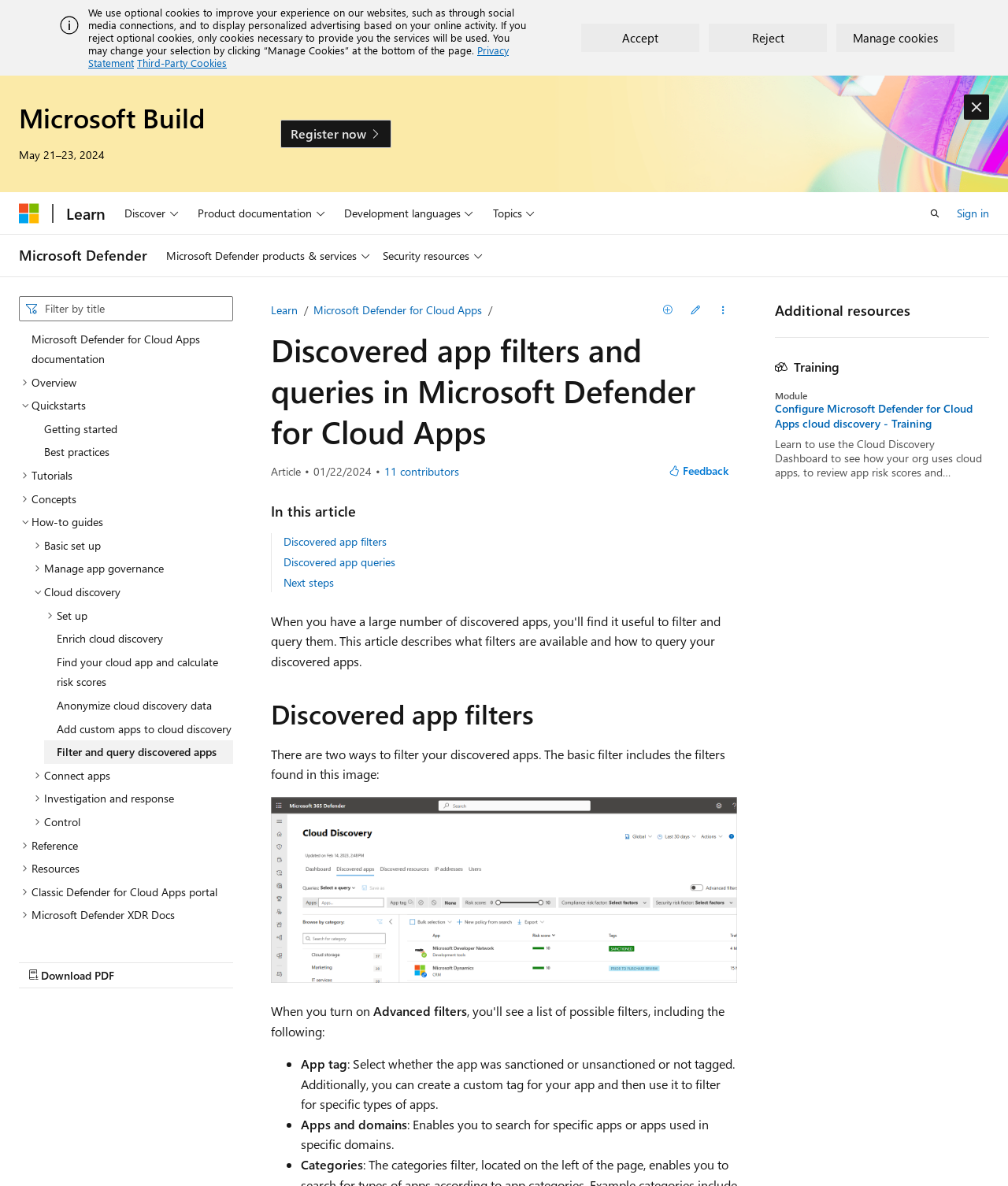Pinpoint the bounding box coordinates of the clickable area necessary to execute the following instruction: "Search". The coordinates should be given as four float numbers between 0 and 1, namely [left, top, right, bottom].

[0.019, 0.25, 0.231, 0.271]